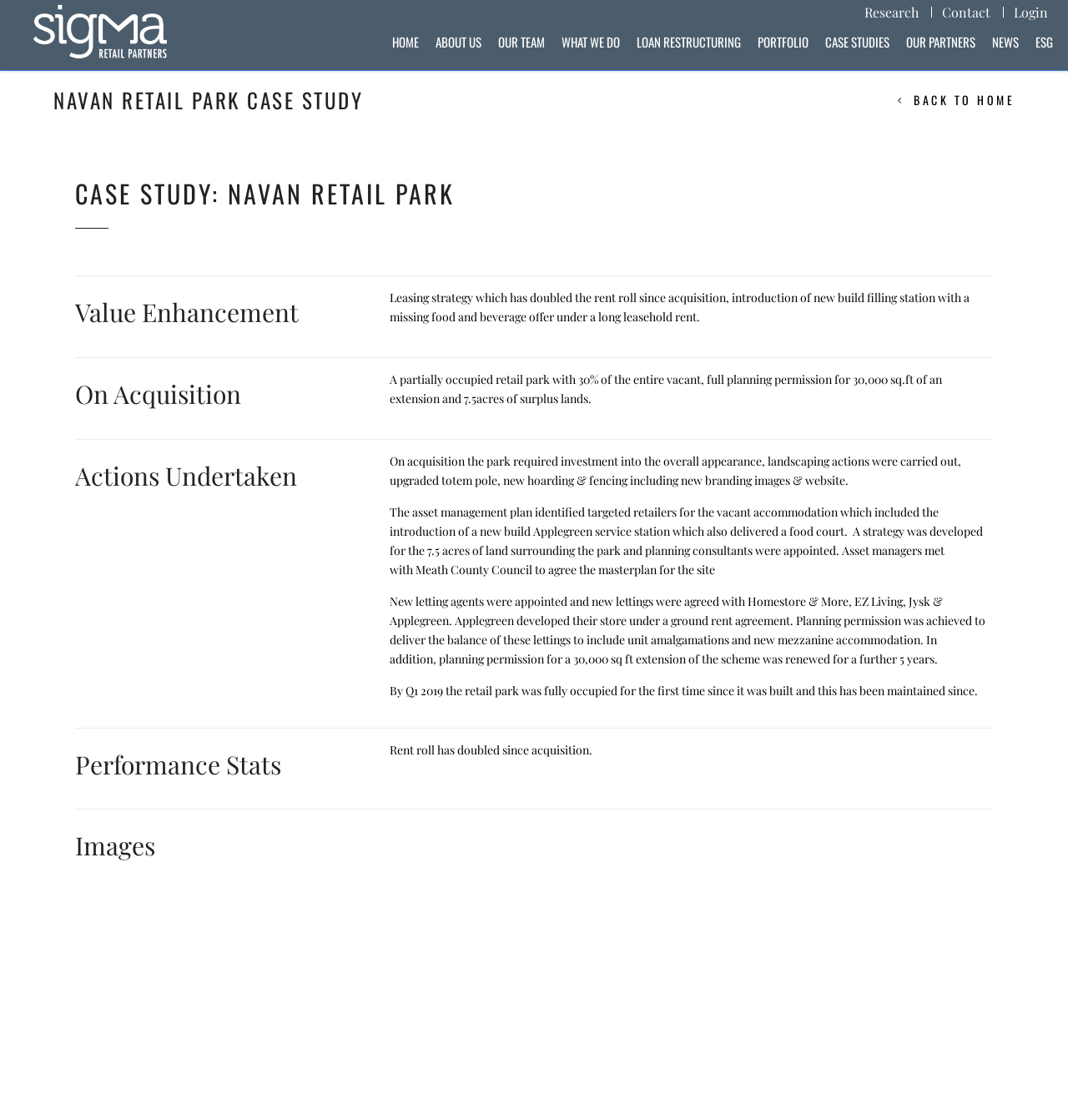Determine the bounding box coordinates of the clickable region to execute the instruction: "Click on the 'OUR PARTNERS' link". The coordinates should be four float numbers between 0 and 1, denoted as [left, top, right, bottom].

[0.841, 0.026, 0.921, 0.048]